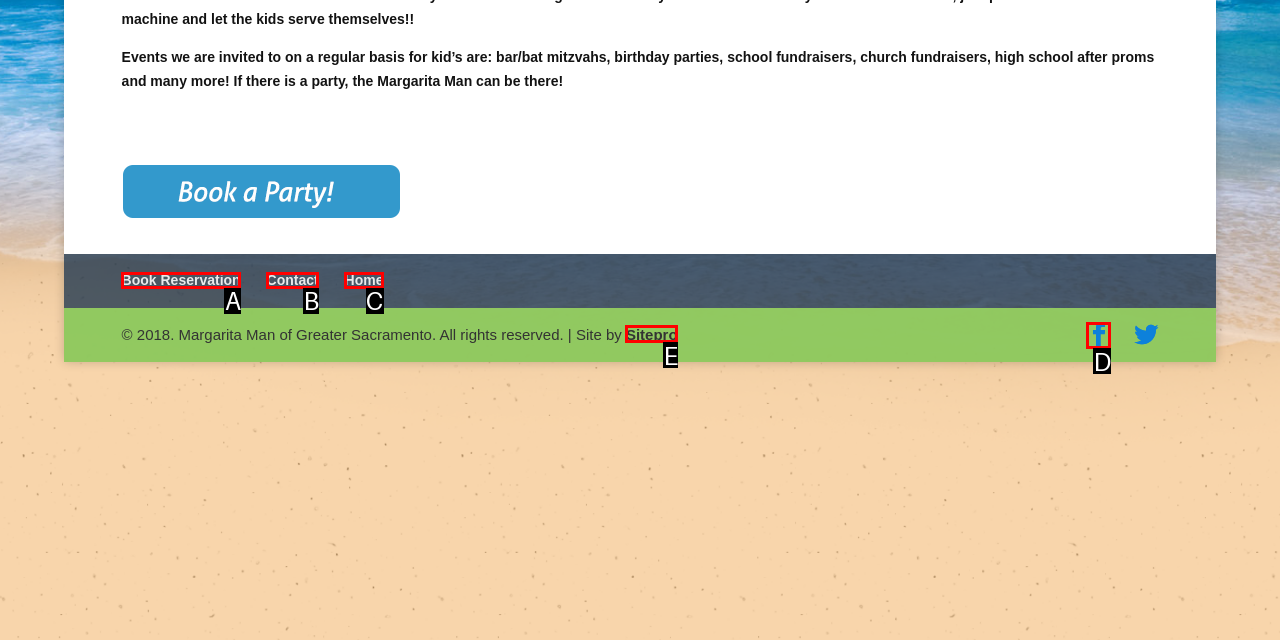Given the description: Book Reservation, identify the HTML element that fits best. Respond with the letter of the correct option from the choices.

A